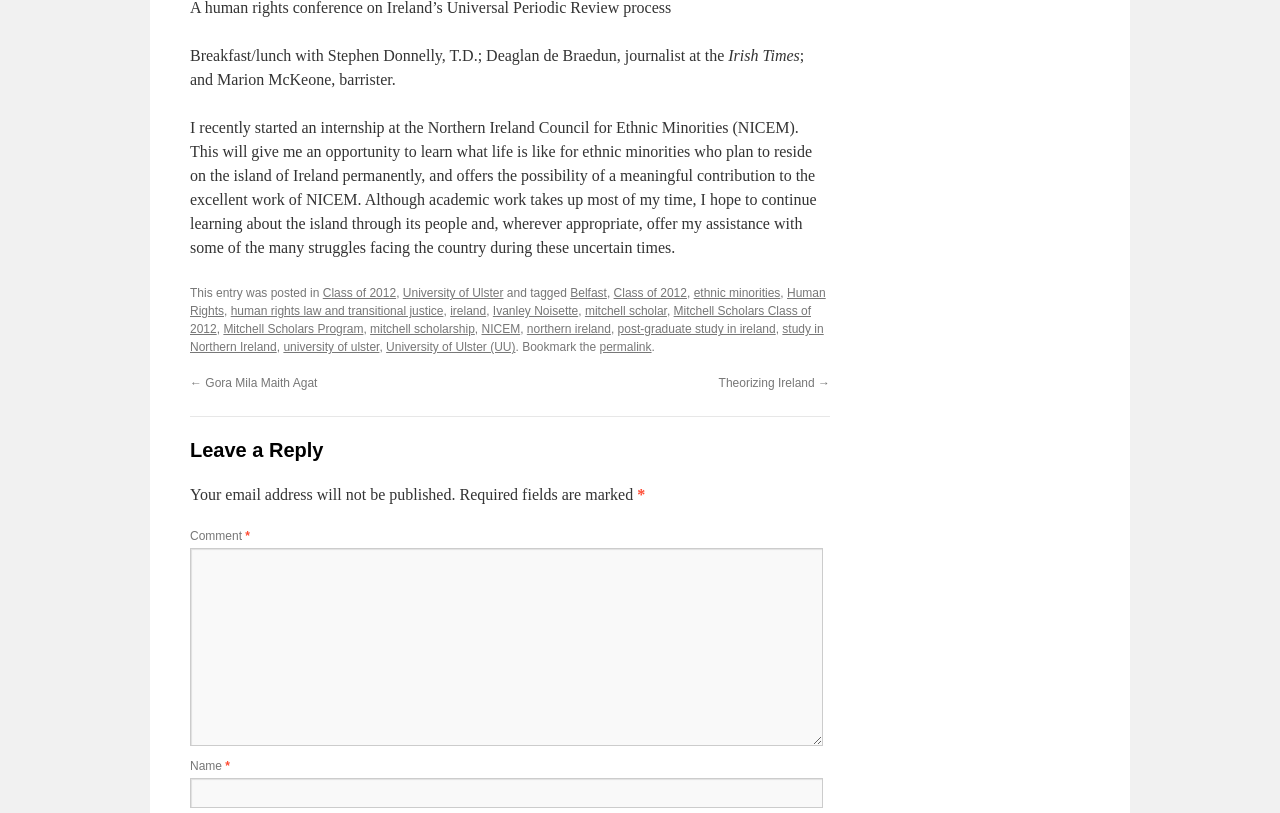Please find the bounding box coordinates (top-left x, top-left y, bottom-right x, bottom-right y) in the screenshot for the UI element described as follows: mitchell scholar

[0.457, 0.374, 0.521, 0.392]